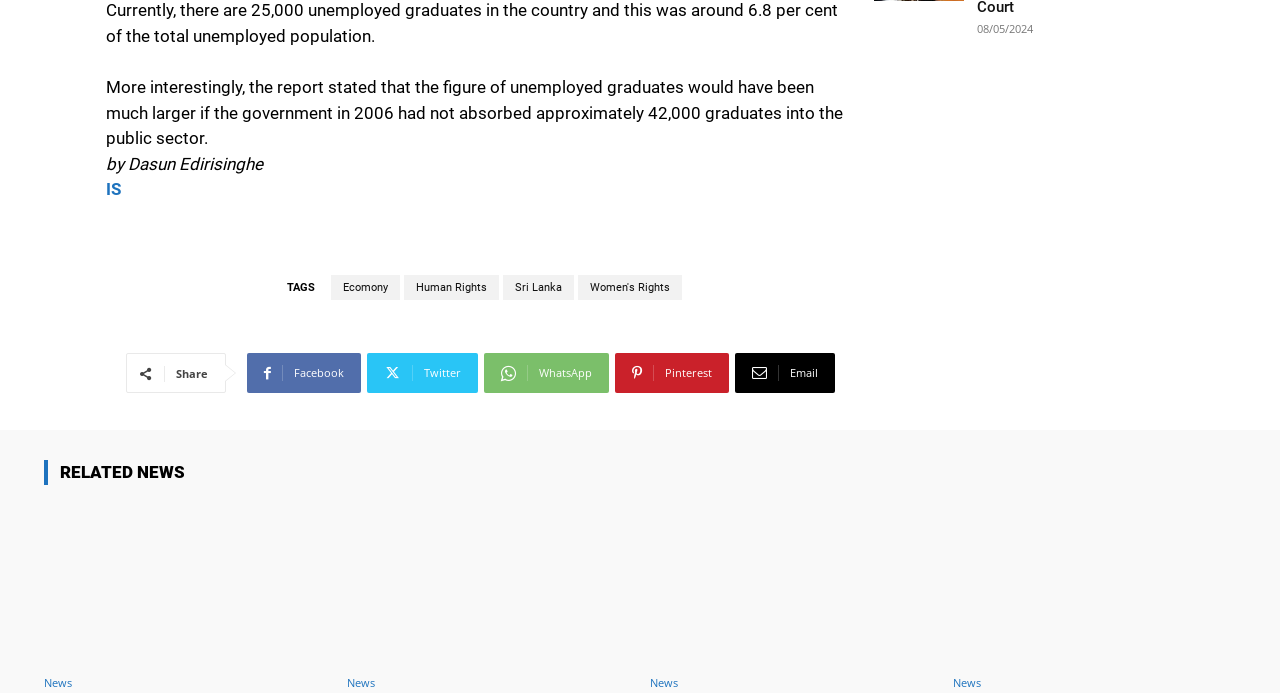Identify the bounding box coordinates of the element that should be clicked to fulfill this task: "Share on Facebook". The coordinates should be provided as four float numbers between 0 and 1, i.e., [left, top, right, bottom].

[0.193, 0.509, 0.282, 0.567]